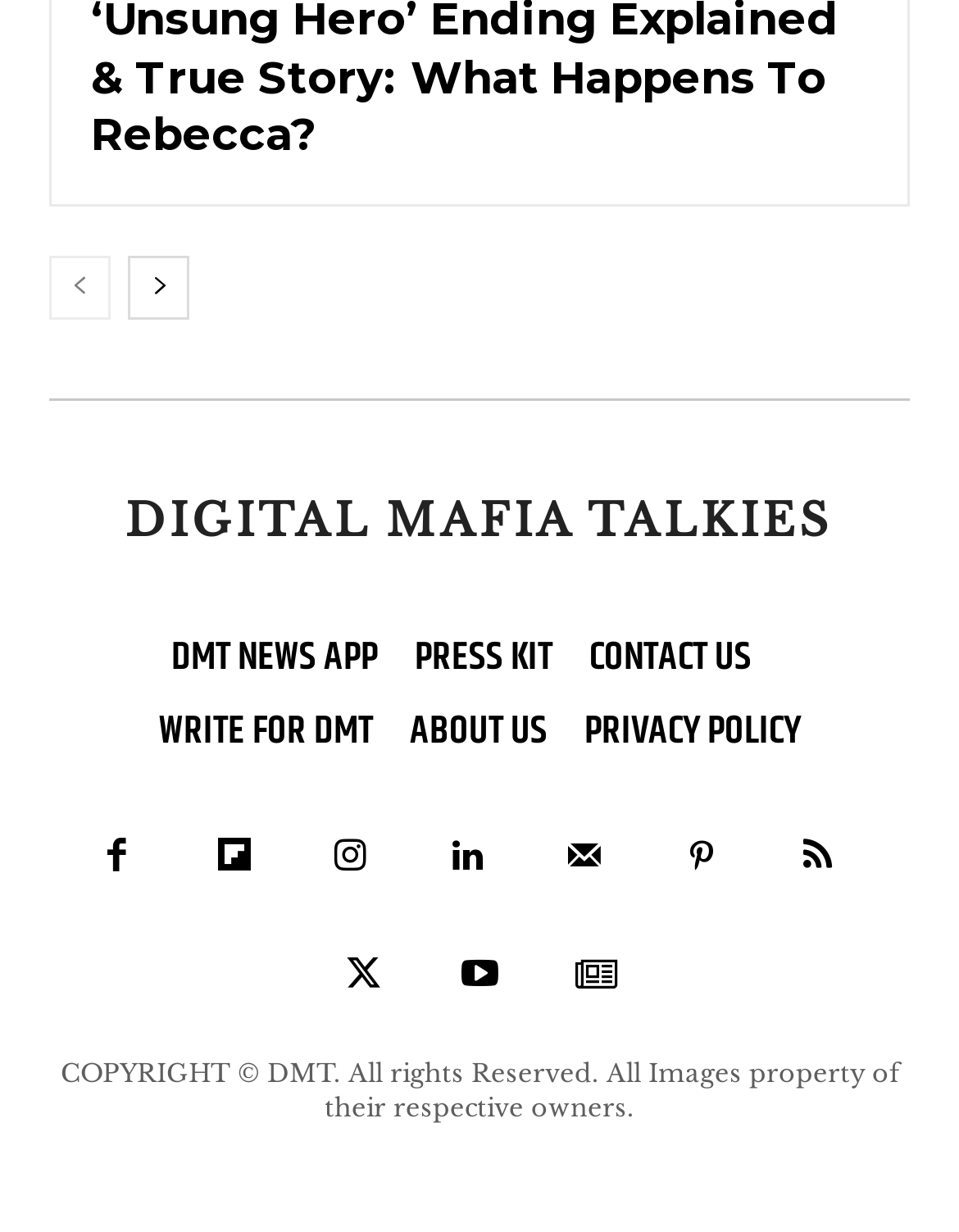What is the last link on the page?
Please ensure your answer is as detailed and informative as possible.

The last link on the page is a static text 'COPYRIGHT © DMT. All rights Reserved. All Images property of their respective owners.' which is located at the bottom of the page with a bounding box of [0.063, 0.859, 0.937, 0.912].